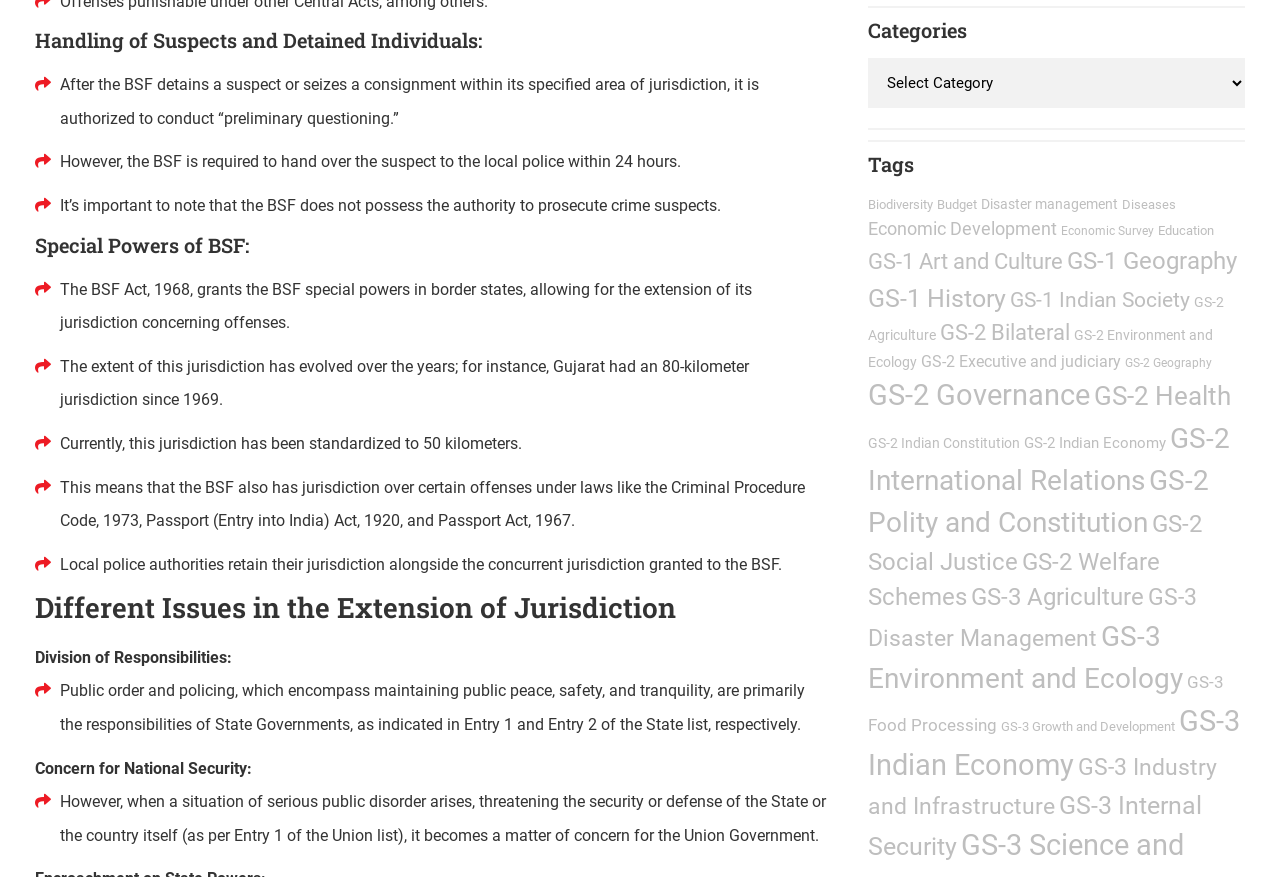Determine the bounding box coordinates of the area to click in order to meet this instruction: "Click the Post Comment button".

None